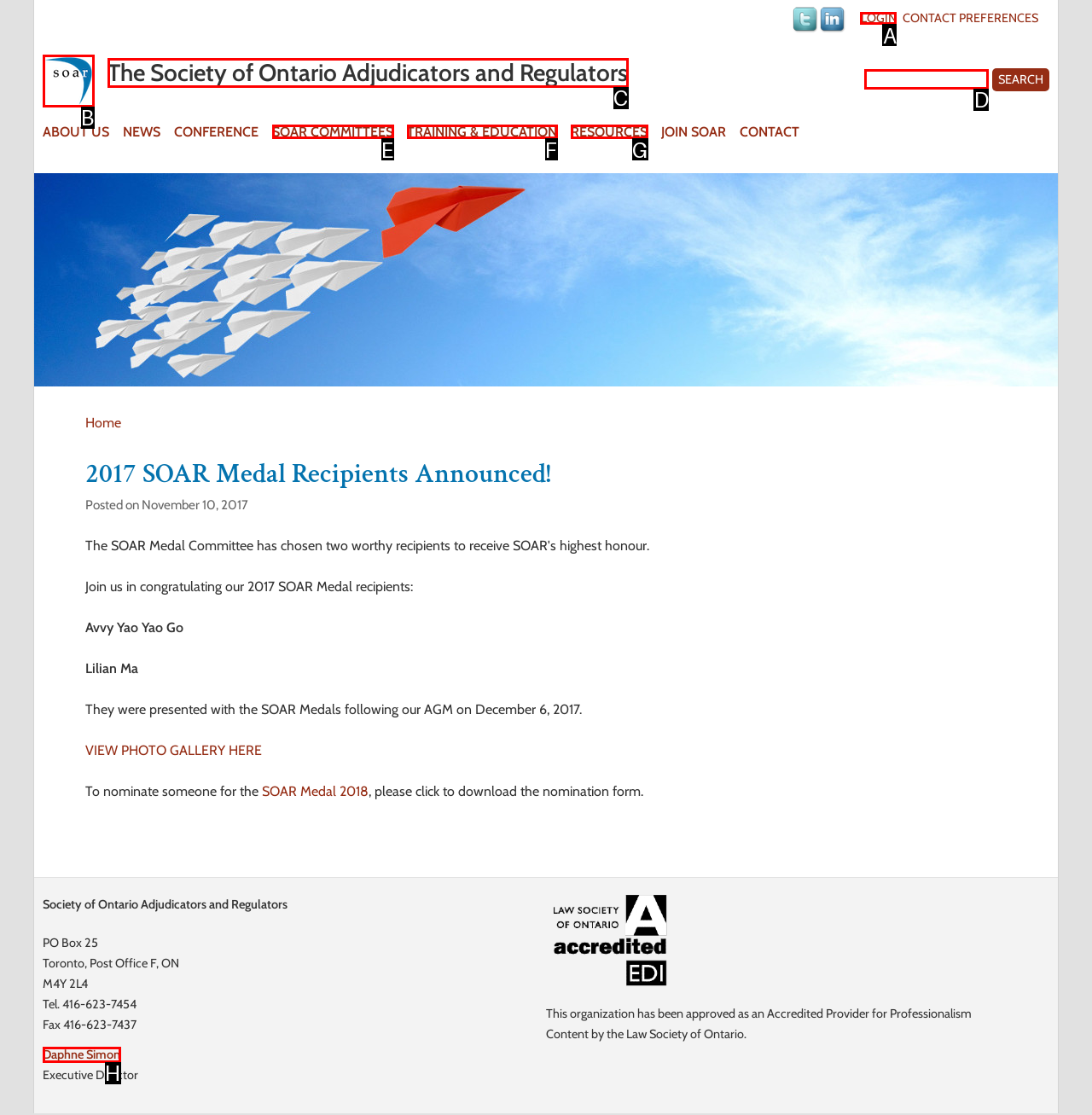Select the HTML element that corresponds to the description: Resources. Reply with the letter of the correct option.

G